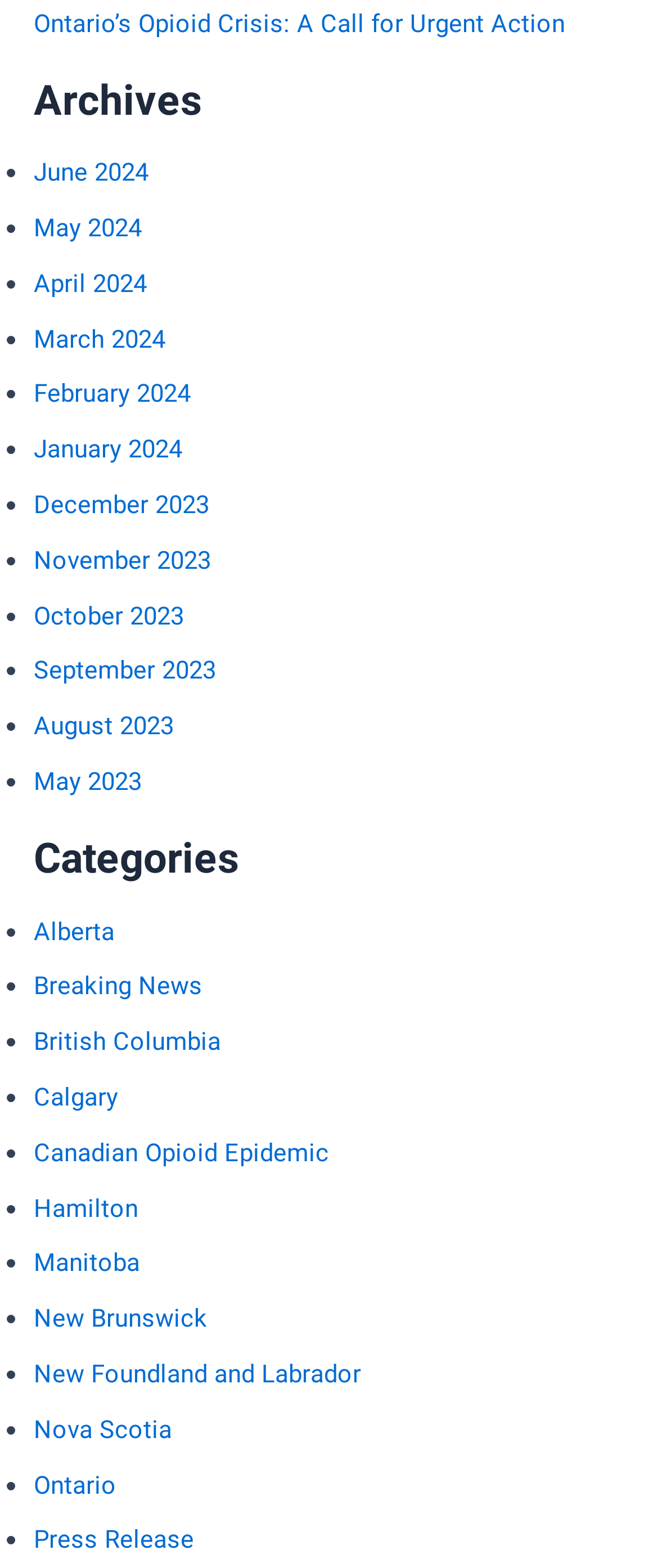Provide the bounding box coordinates of the HTML element described as: "Canadian Opioid Epidemic". The bounding box coordinates should be four float numbers between 0 and 1, i.e., [left, top, right, bottom].

[0.051, 0.725, 0.5, 0.745]